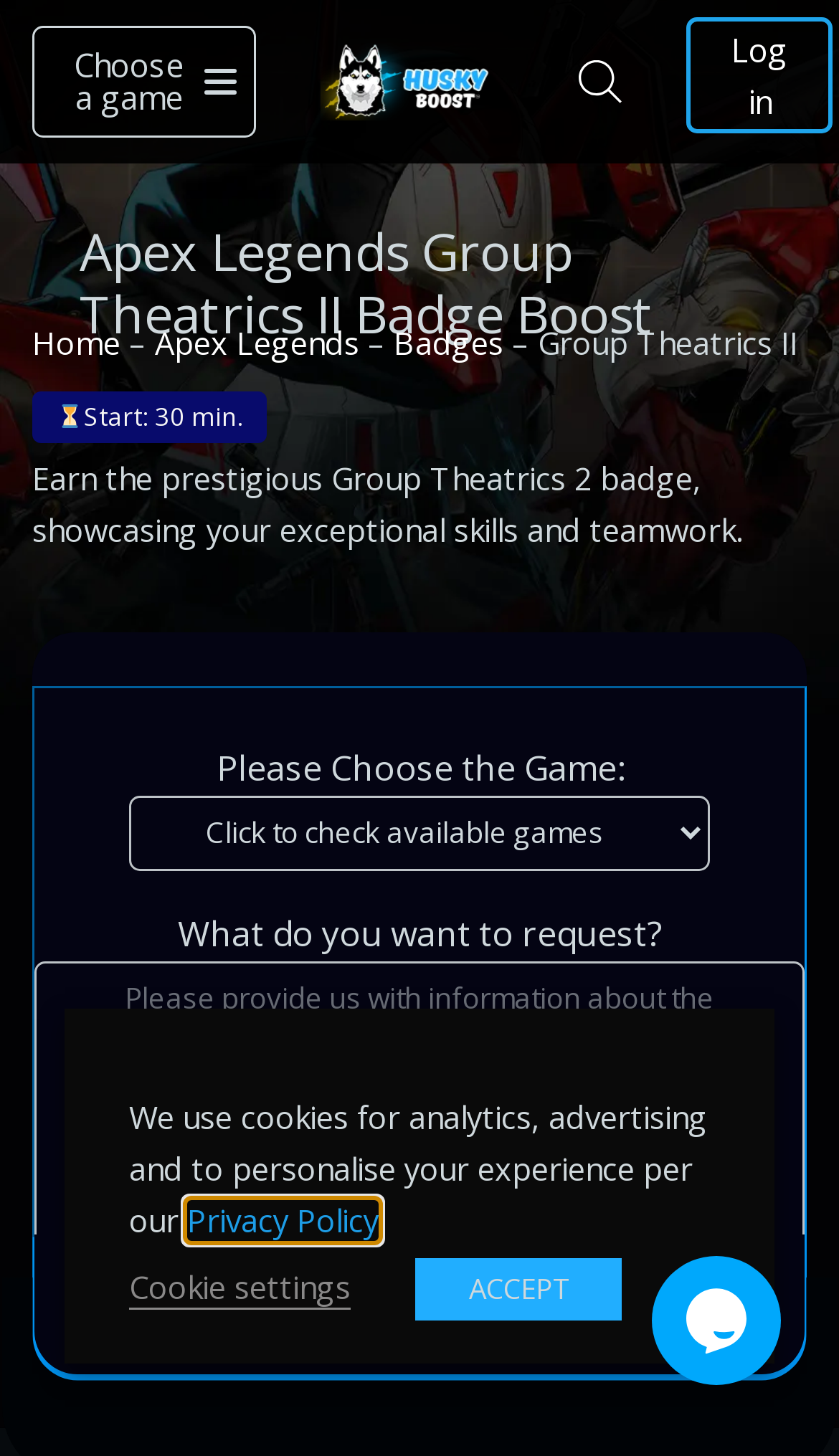Predict the bounding box coordinates of the UI element that matches this description: "Privacy Policy". The coordinates should be in the format [left, top, right, bottom] with each value between 0 and 1.

[0.223, 0.824, 0.451, 0.852]